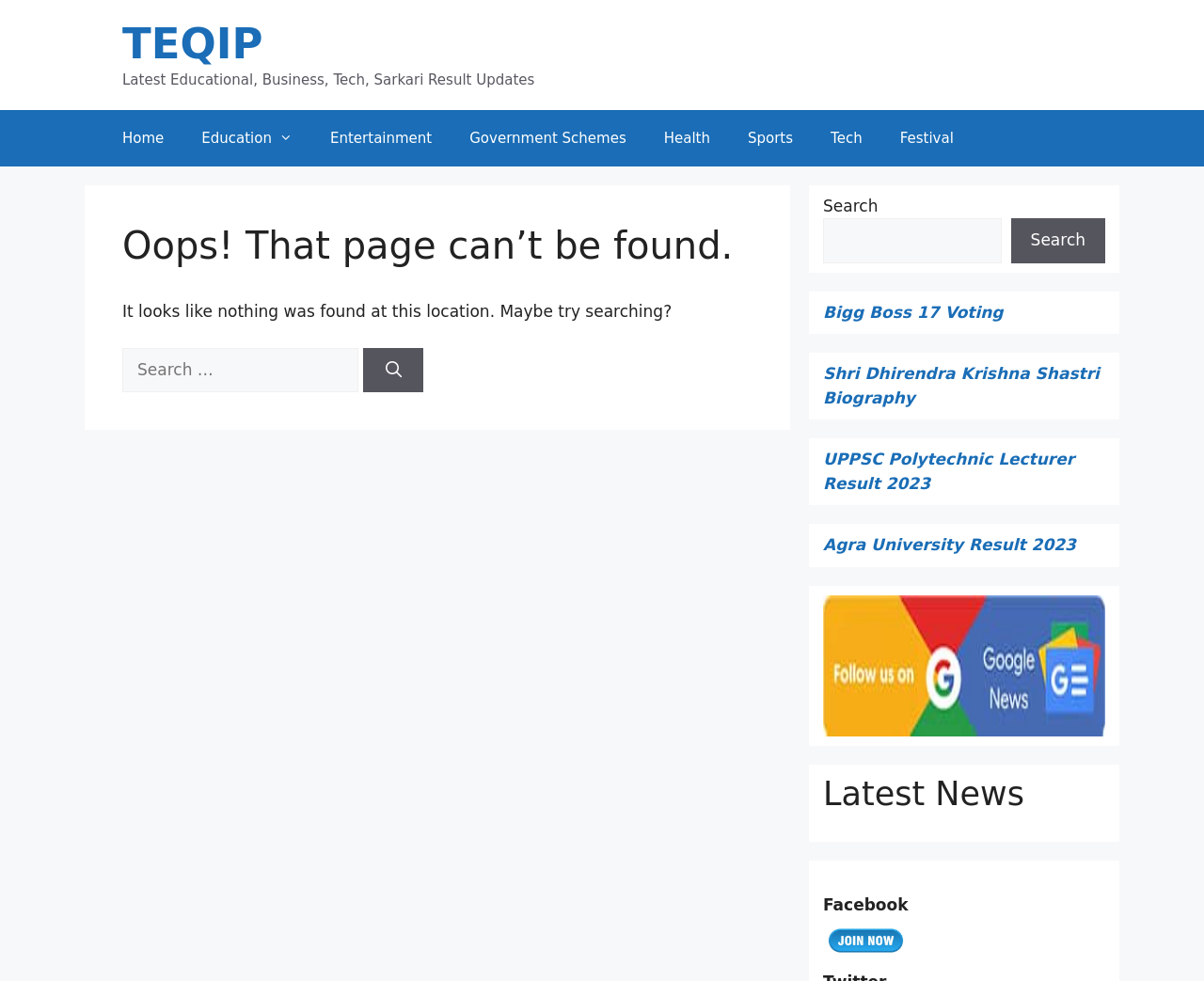What is the error message displayed on the webpage?
Offer a detailed and exhaustive answer to the question.

The error message is displayed in a heading element in the main section of the webpage, indicating that the page the user is trying to access cannot be found.